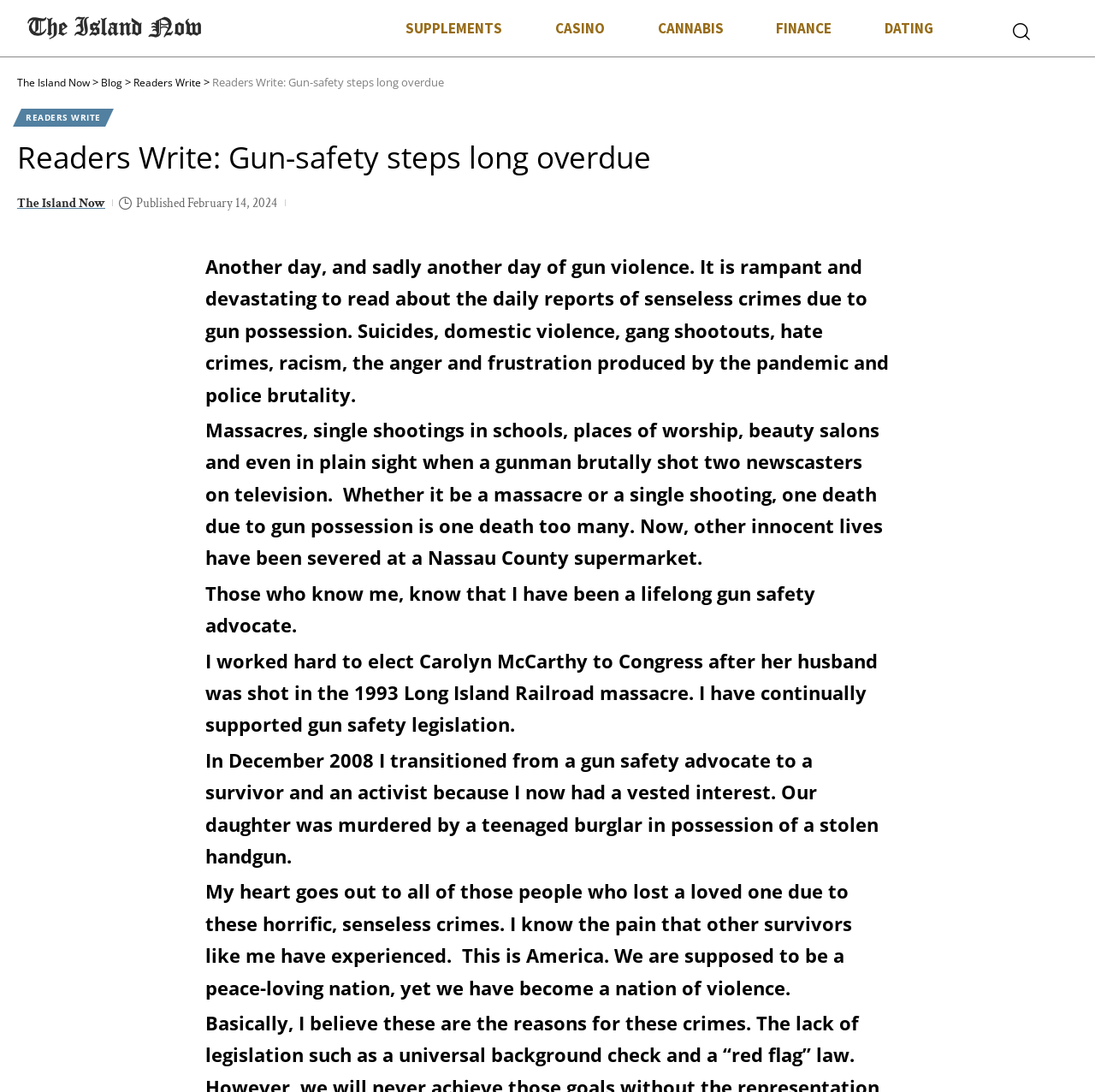Please find the bounding box coordinates for the clickable element needed to perform this instruction: "Click the 'Blog' link".

[0.098, 0.068, 0.118, 0.082]